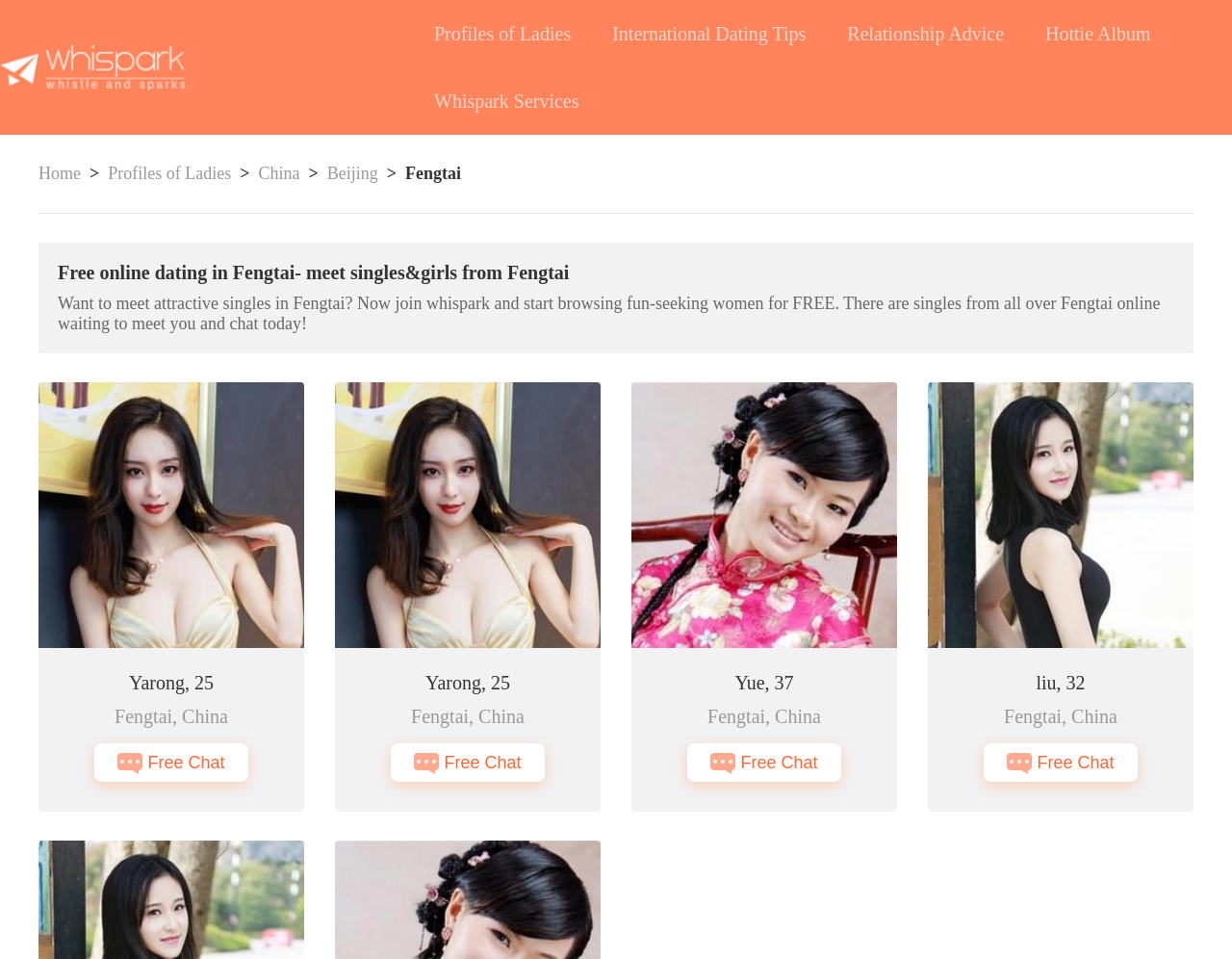Describe all the significant parts and information present on the webpage.

This webpage is a dating site focused on Fengtai, China. At the top, there are several links to different sections of the site, including "Profiles of Ladies", "International Dating Tips", "Relationship Advice", and "Hottie Album". Below these links, there is a navigation menu with links to "Home", "Profiles of Ladies", "China", "Beijing", and "Fengtai".

The main content of the page is a heading that reads "Free online dating in Fengtai- meet singles&girls from Fengtai". Below this heading, there is a paragraph of text that invites users to join the site and start browsing for singles in Fengtai.

The page features a grid of profiles, each consisting of an image, the person's name, age, and location. There are four profiles displayed, each with a "Free Chat" button below the image. The profiles are arranged in a row, with the first profile on the left and the fourth profile on the right.

The images are positioned above the corresponding text, which includes the person's name and age, as well as their location, which is Fengtai, China for all four profiles. The "Free Chat" buttons are located below the text, and are aligned with the images above them.